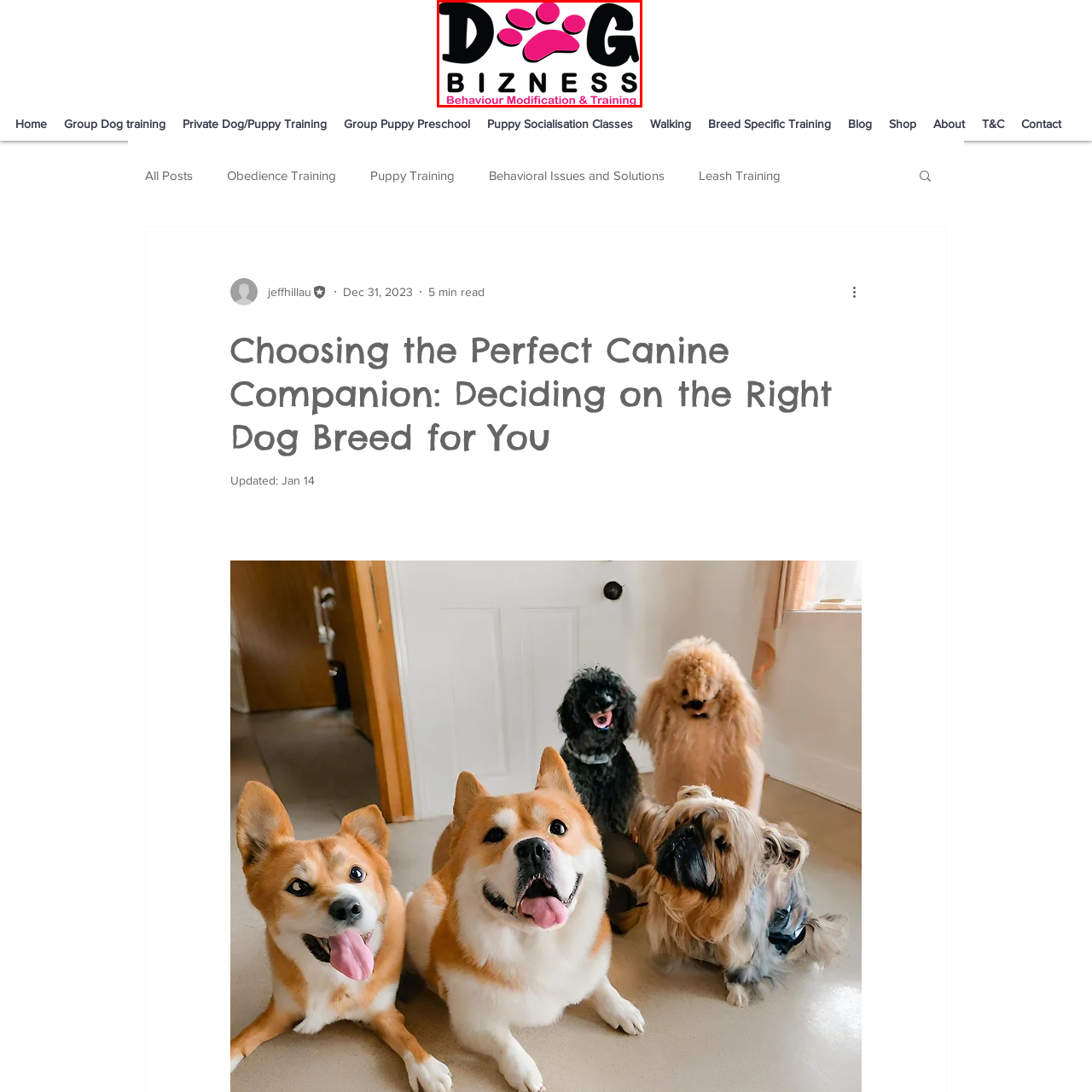Create an extensive description for the image inside the red frame.

The image features the logo of "Dog Bizness," a business specializing in dog behavior modification and training. The logo prominently displays the word "DOG" in bold, black letters, with the "O" replaced by a playful pink paw print, symbolizing the focus on canine companions. Below the main text, the word "BIZNESS" is also in black, emphasizing a professional yet engaging brand identity. The tagline "Behaviour Modification & Training" is presented in a clean, modern font, reinforcing the company's commitment to helping dogs and their owners through effective training solutions. This logo reflects a combination of professionalism and a welcoming approach, appealing to dog owners seeking training assistance in Brisbane.